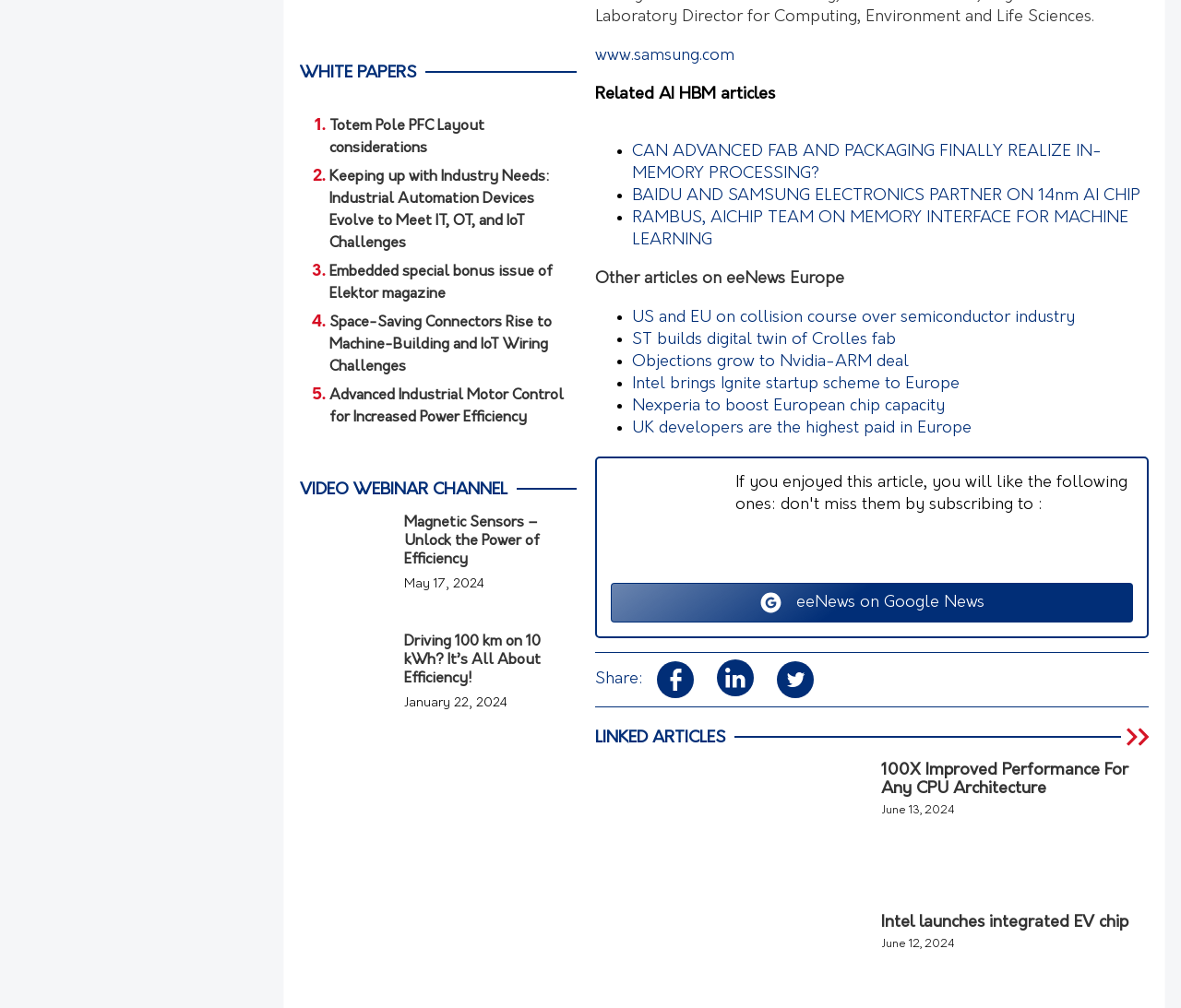Show the bounding box coordinates of the element that should be clicked to complete the task: "Click on the link 'Magnetic Sensors – Unlock the Power of Efficiency'".

[0.254, 0.51, 0.488, 0.61]